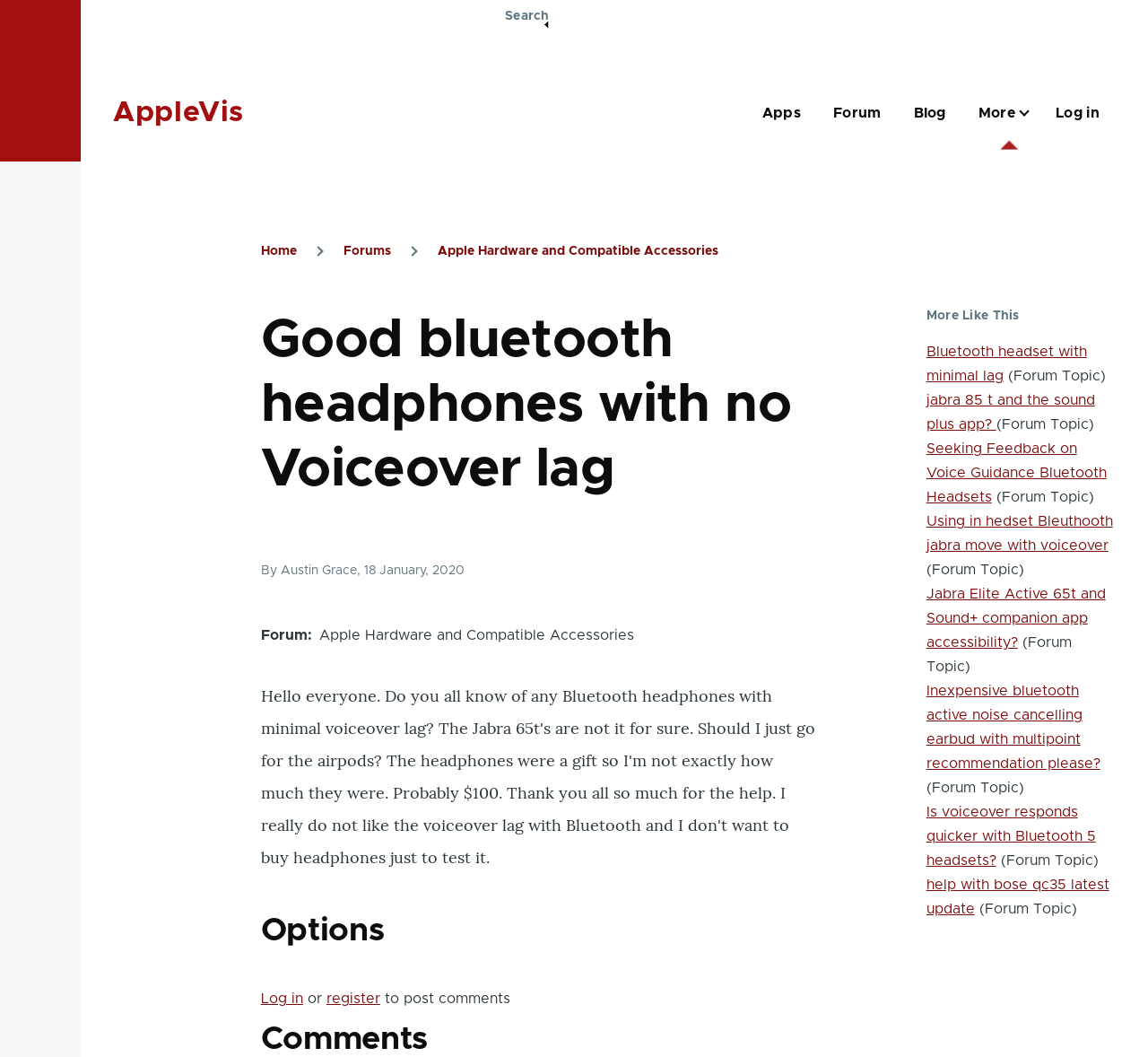Pinpoint the bounding box coordinates of the element that must be clicked to accomplish the following instruction: "Go to the Apps page". The coordinates should be in the format of four float numbers between 0 and 1, i.e., [left, top, right, bottom].

[0.664, 0.065, 0.698, 0.149]